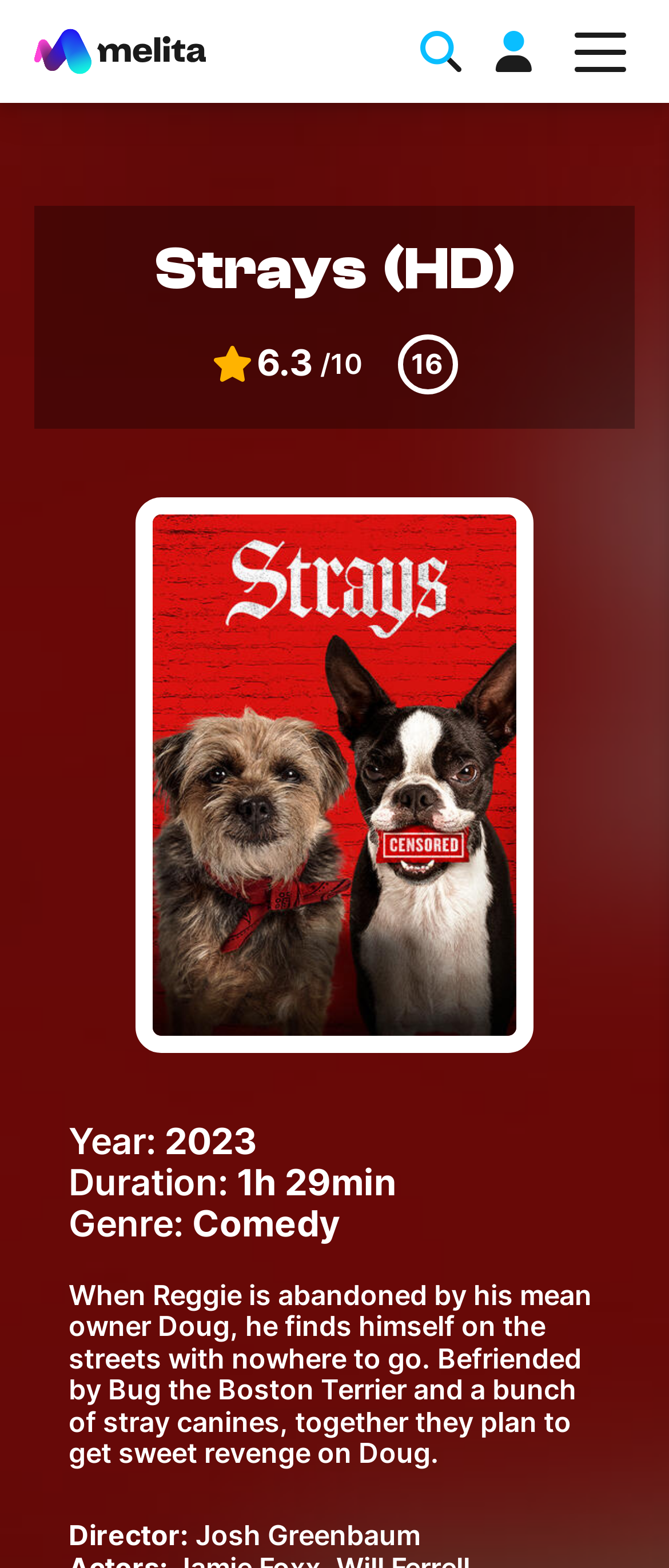Who is the director of the movie Strays (HD)?
Refer to the image and provide a one-word or short phrase answer.

Josh Greenbaum